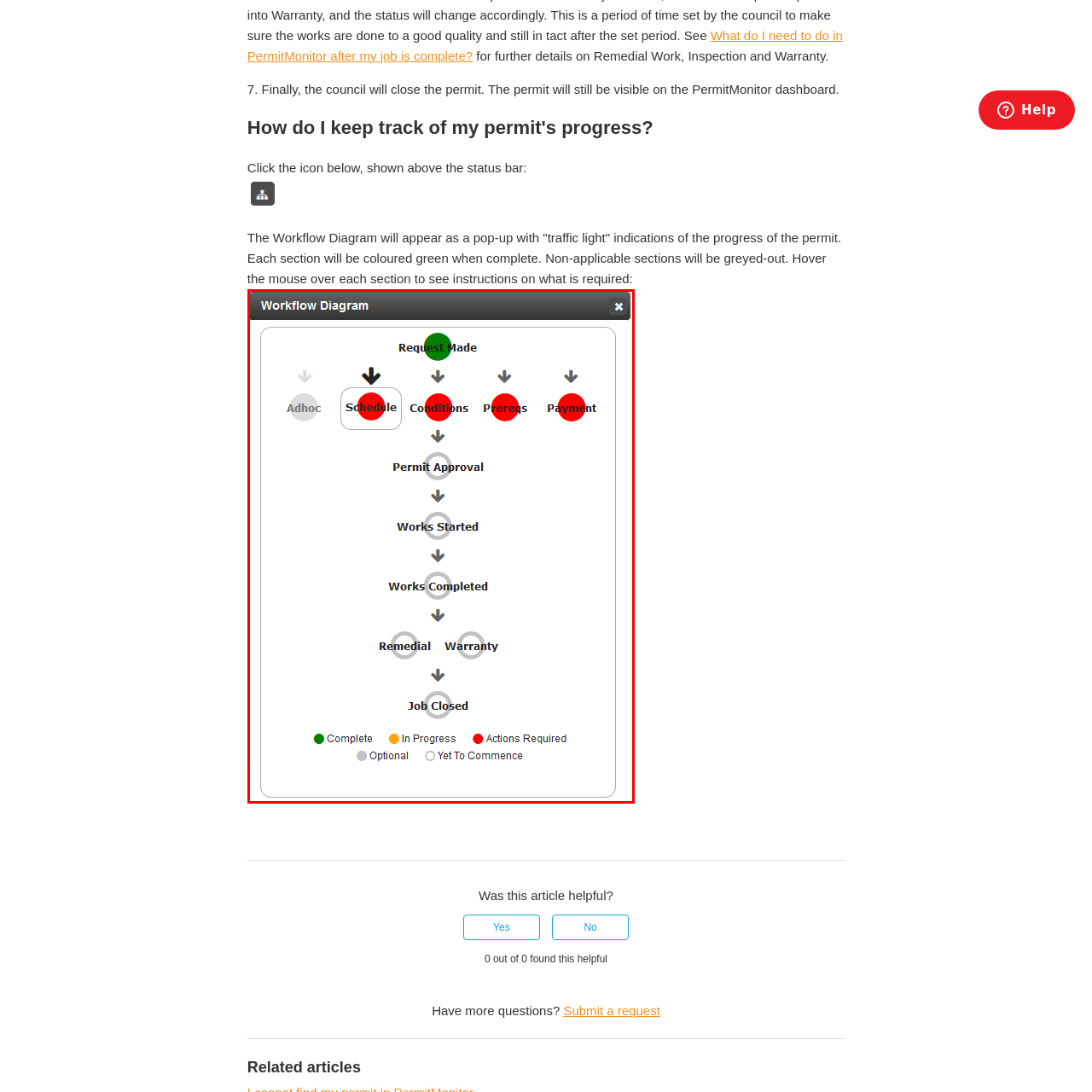Refer to the image area inside the black border, What color circle requires attention or actions? 
Respond concisely with a single word or phrase.

Red Circles